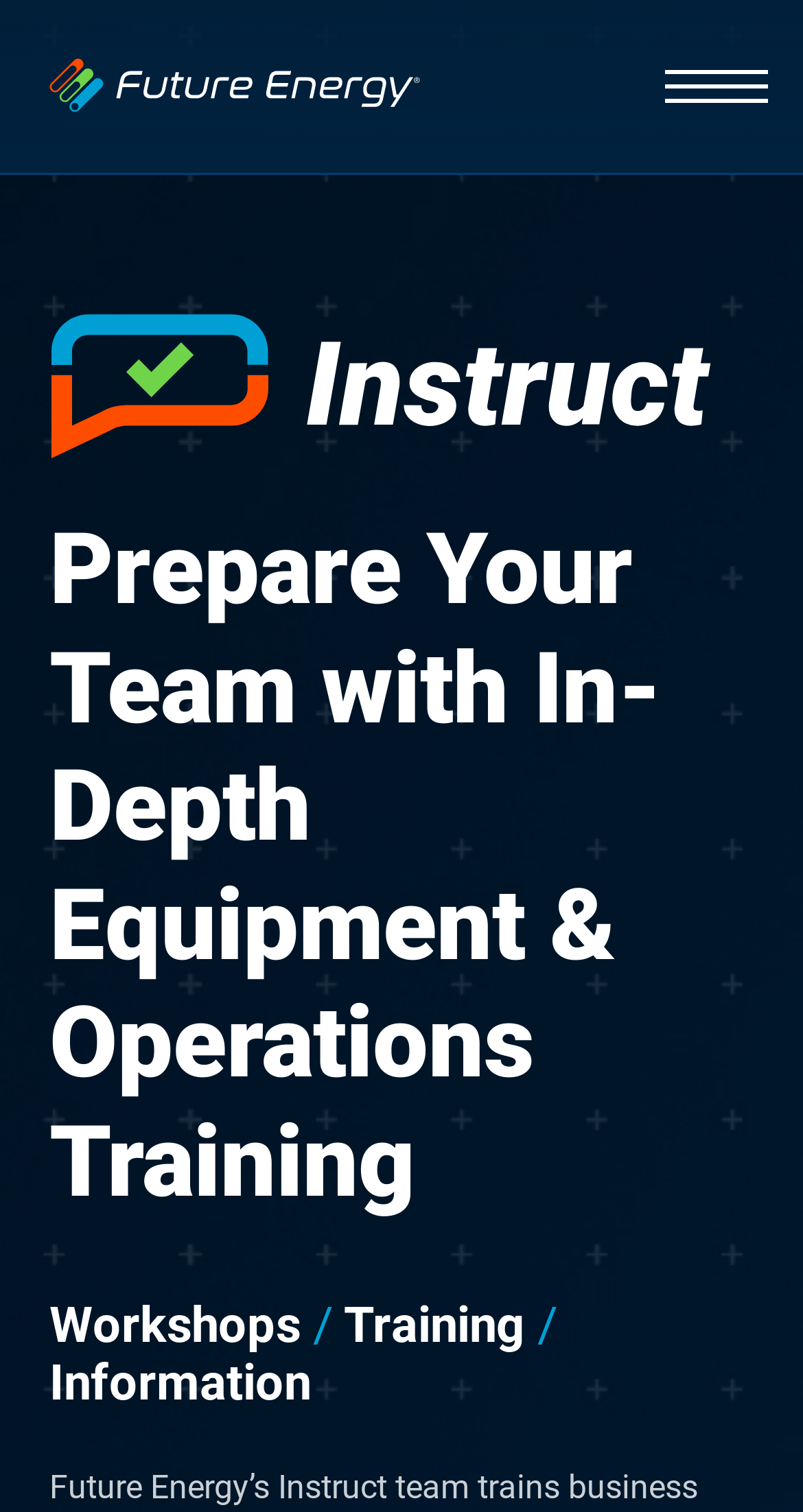Locate the bounding box for the described UI element: "Capabilities". Ensure the coordinates are four float numbers between 0 and 1, formatted as [left, top, right, bottom].

[0.0, 0.18, 0.769, 0.267]